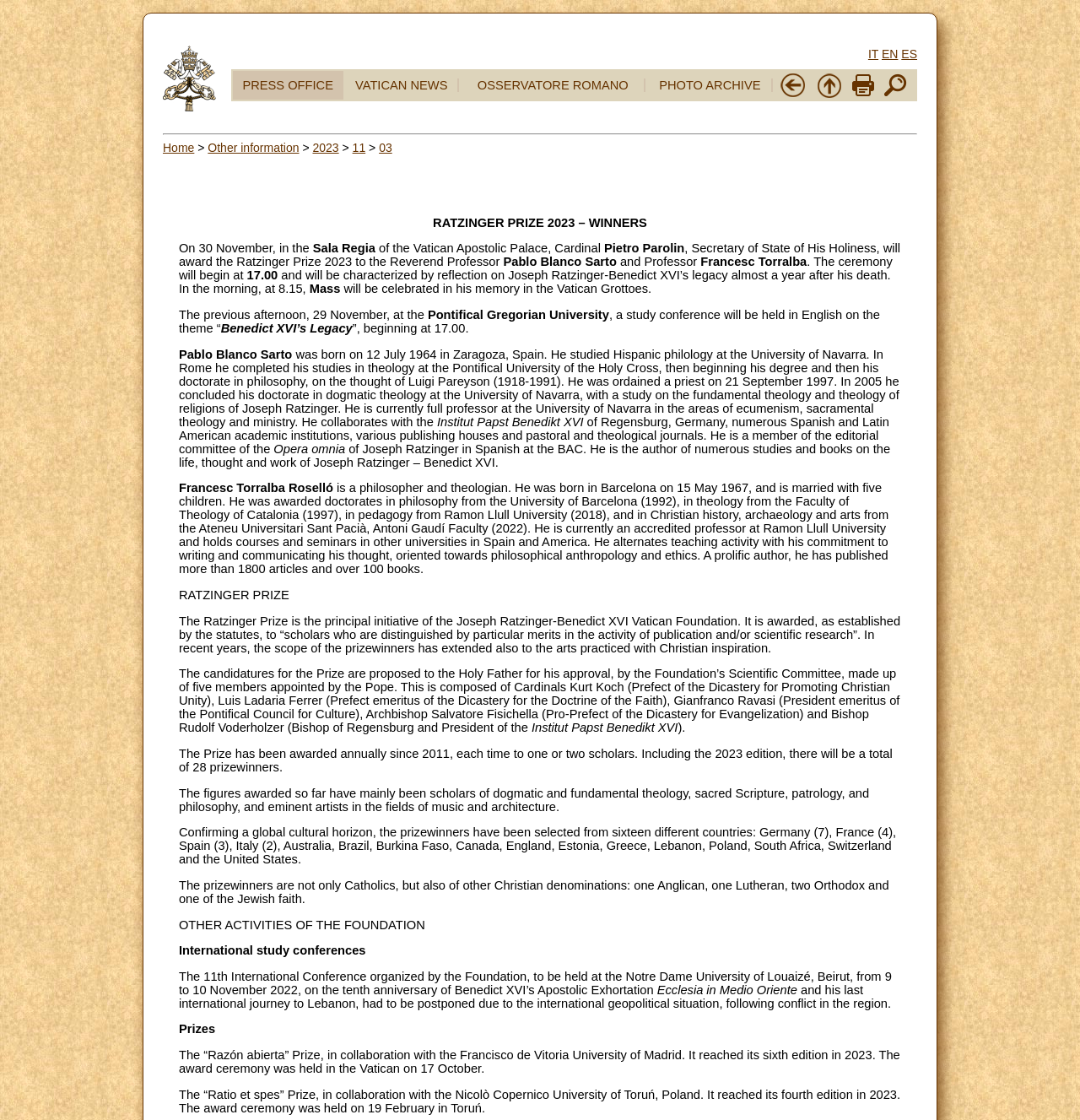How many countries have the prizewinners been selected from?
Based on the screenshot, respond with a single word or phrase.

16